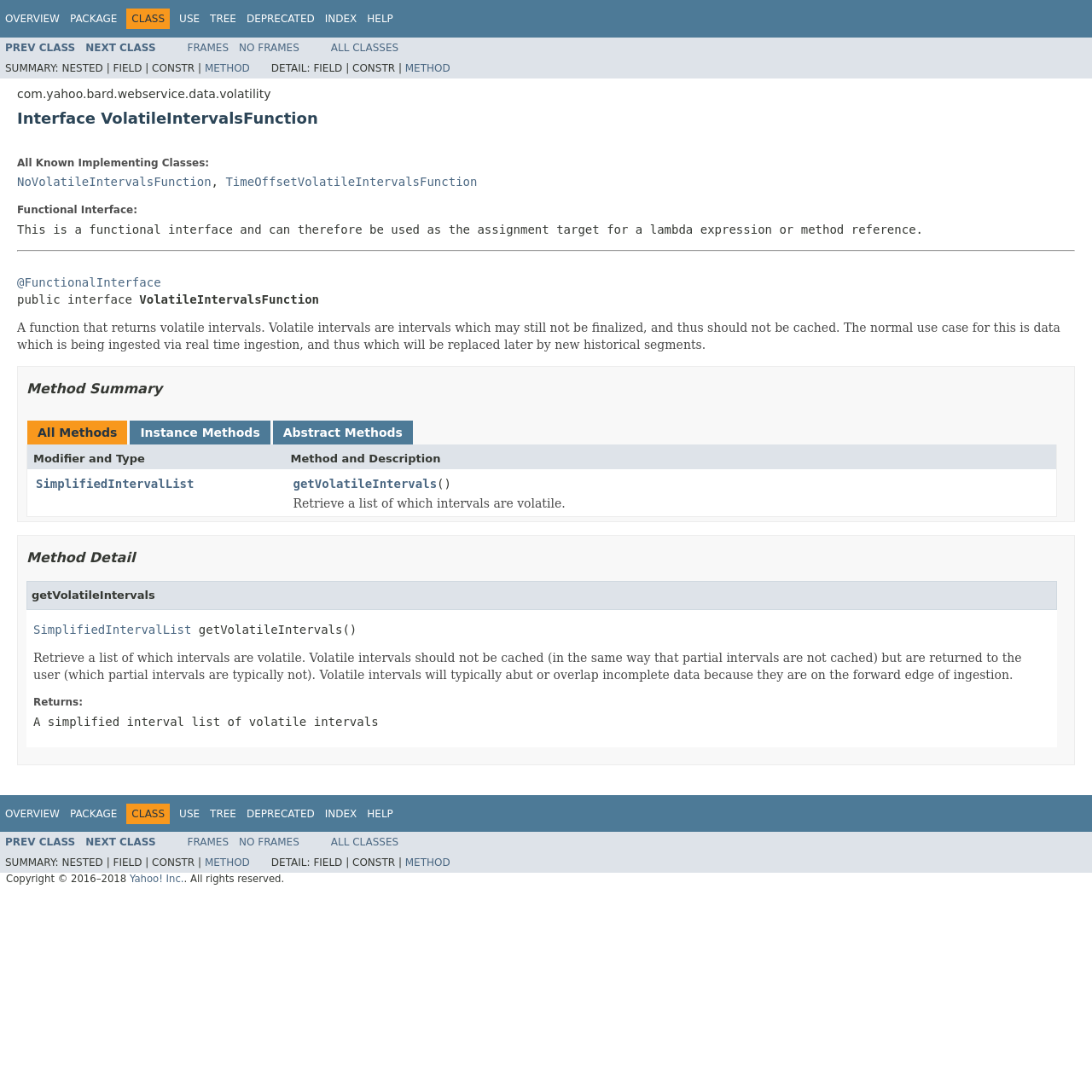Could you highlight the region that needs to be clicked to execute the instruction: "View archives for August 2023"?

None